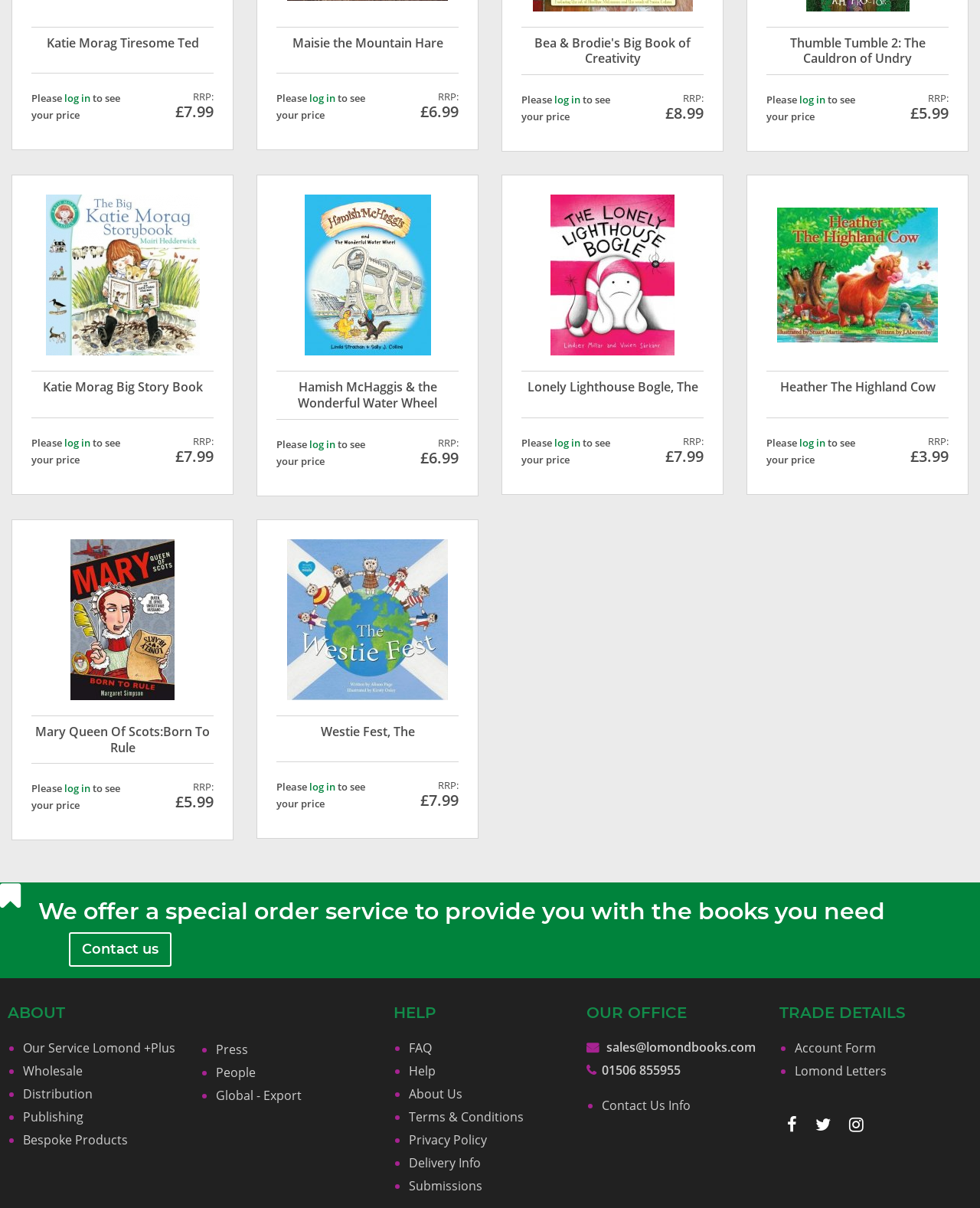Please identify the bounding box coordinates of the element that needs to be clicked to perform the following instruction: "view Maisie the Mountain Hare".

[0.282, 0.029, 0.468, 0.042]